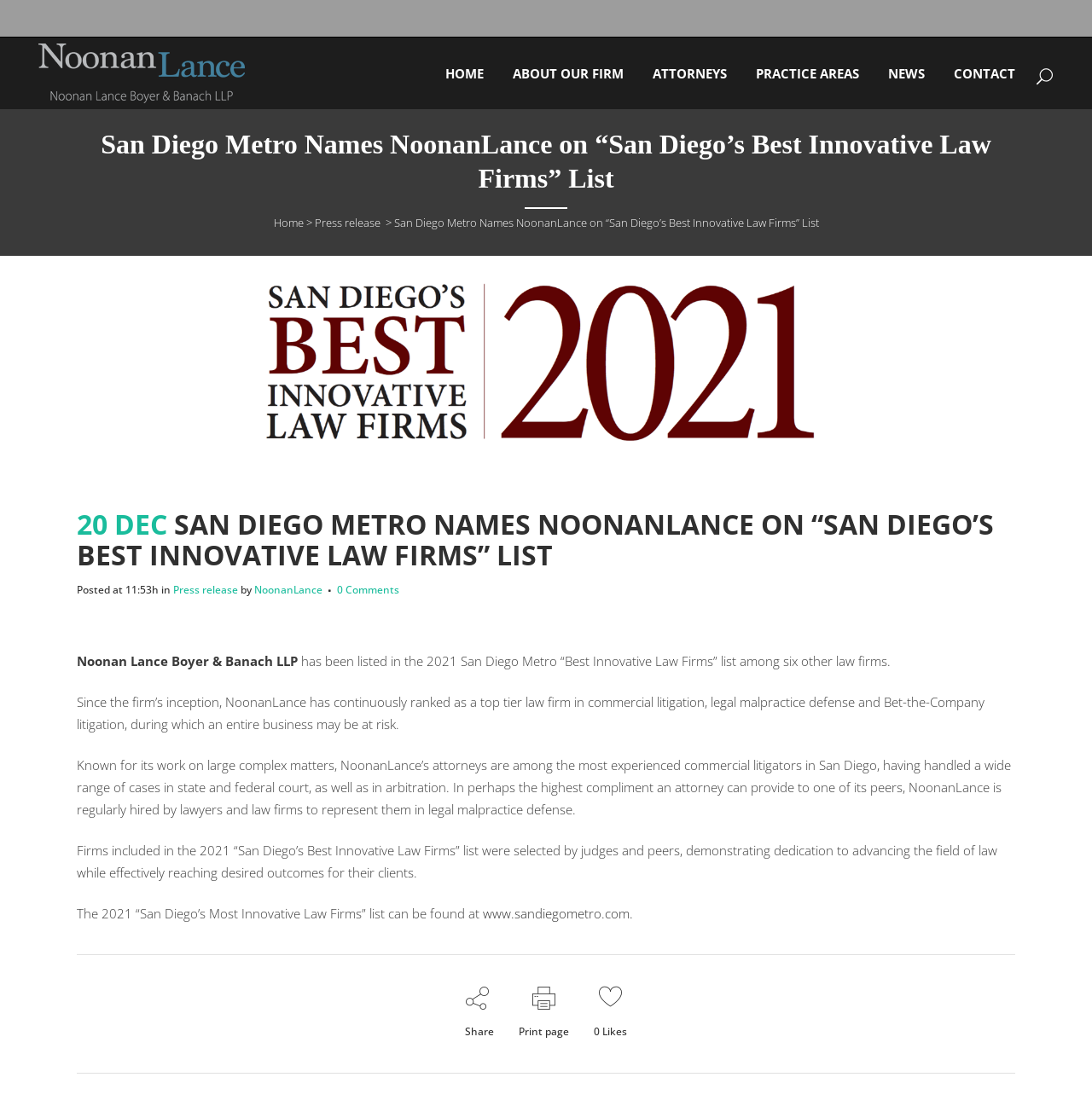Provide an in-depth caption for the contents of the webpage.

The webpage appears to be an article from a law firm's website, specifically NoonanLance, a civil litigation law firm. At the top of the page, there are five identical logo images aligned horizontally, taking up about 20% of the screen width. Below the logos, there is a navigation menu with seven links: "HOME", "ABOUT OUR FIRM", "ATTORNEYS", "PRACTICE AREAS", "NEWS", and "CONTACT".

The main content of the page is divided into two sections. The first section has a heading that reads "San Diego Metro Names NoonanLance on “San Diego’s Best Innovative Law Firms” List". Below the heading, there are three links: "Home", a separator, and "Press release". The second section is an article with a heading that reads "20 DEC SAN DIEGO METRO NAMES NOONANLANCE ON “SAN DIEGO’S BEST INNOVATIVE LAW FIRMS” LIST". The article has several paragraphs of text, including a brief description of the law firm's achievements and a quote from the firm's inception. There are also links to "Press release" and "NoonanLance" within the article.

At the bottom of the article, there are three links: "Share", "Print page", and "0 Likes". The "Share" link is accompanied by a small icon. The page also has a link to the San Diego Metro website, where the "2021 San Diego’s Best Innovative Law Firms" list can be found.